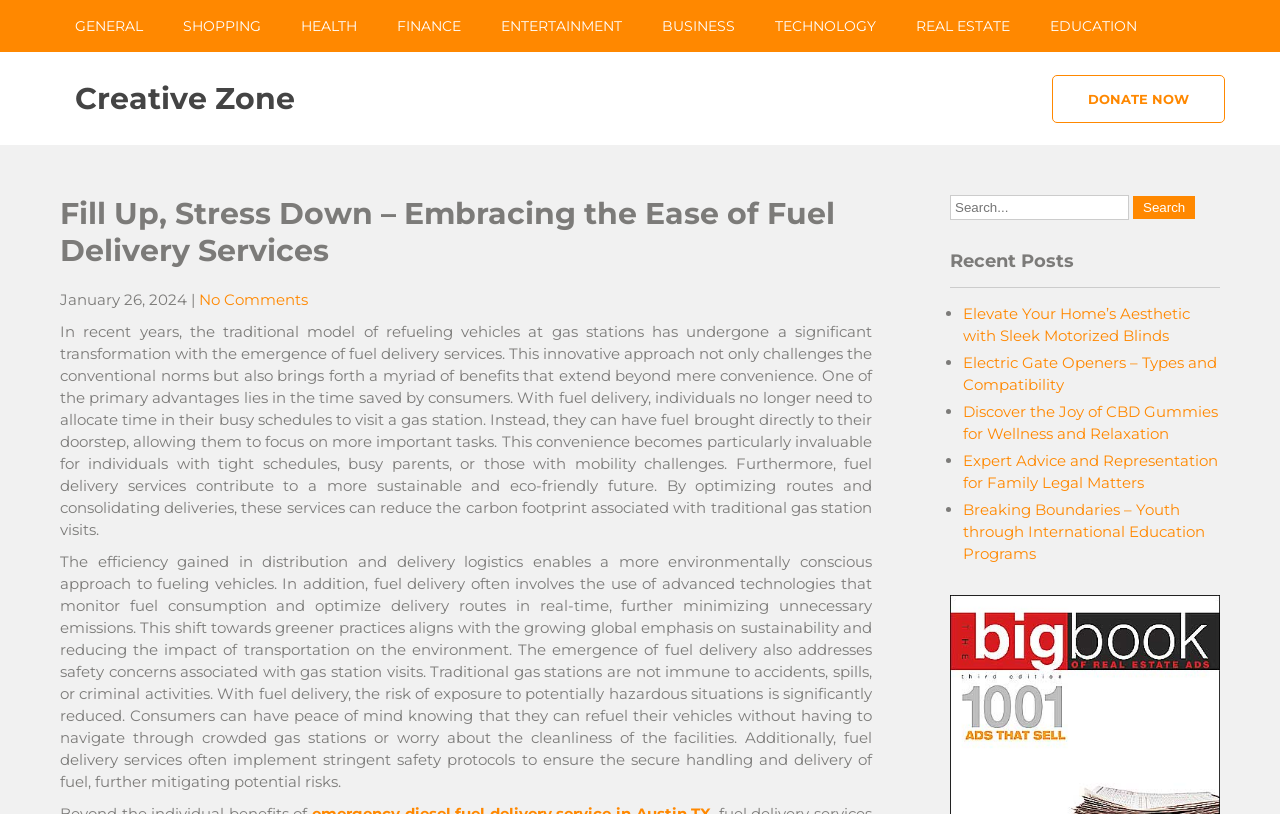What is the date of the article?
Please answer using one word or phrase, based on the screenshot.

January 26, 2024